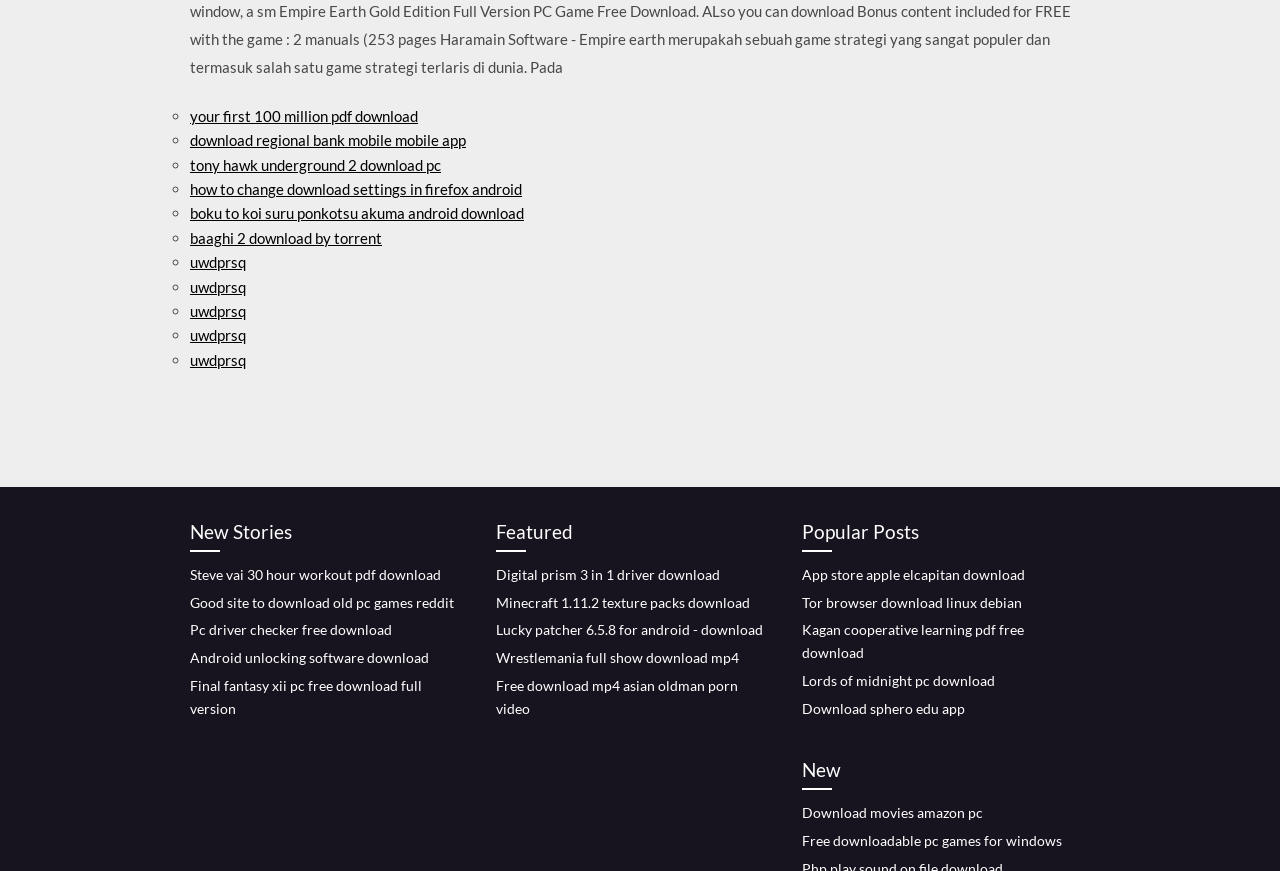Answer the question in a single word or phrase:
What is the last link in the 'New' section?

Download movies amazon pc